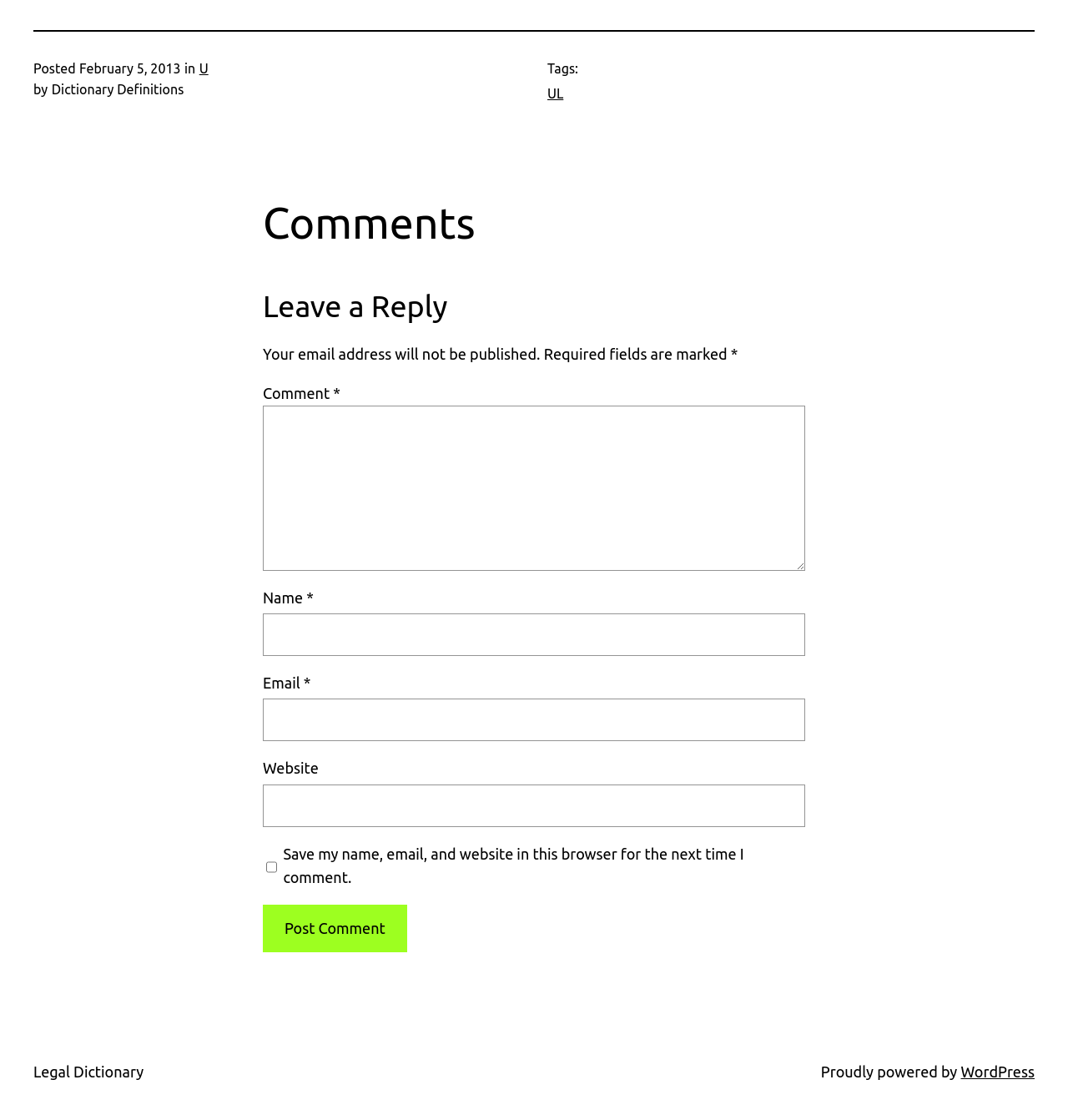Find the bounding box coordinates of the element you need to click on to perform this action: 'Leave a comment'. The coordinates should be represented by four float values between 0 and 1, in the format [left, top, right, bottom].

[0.246, 0.362, 0.754, 0.509]